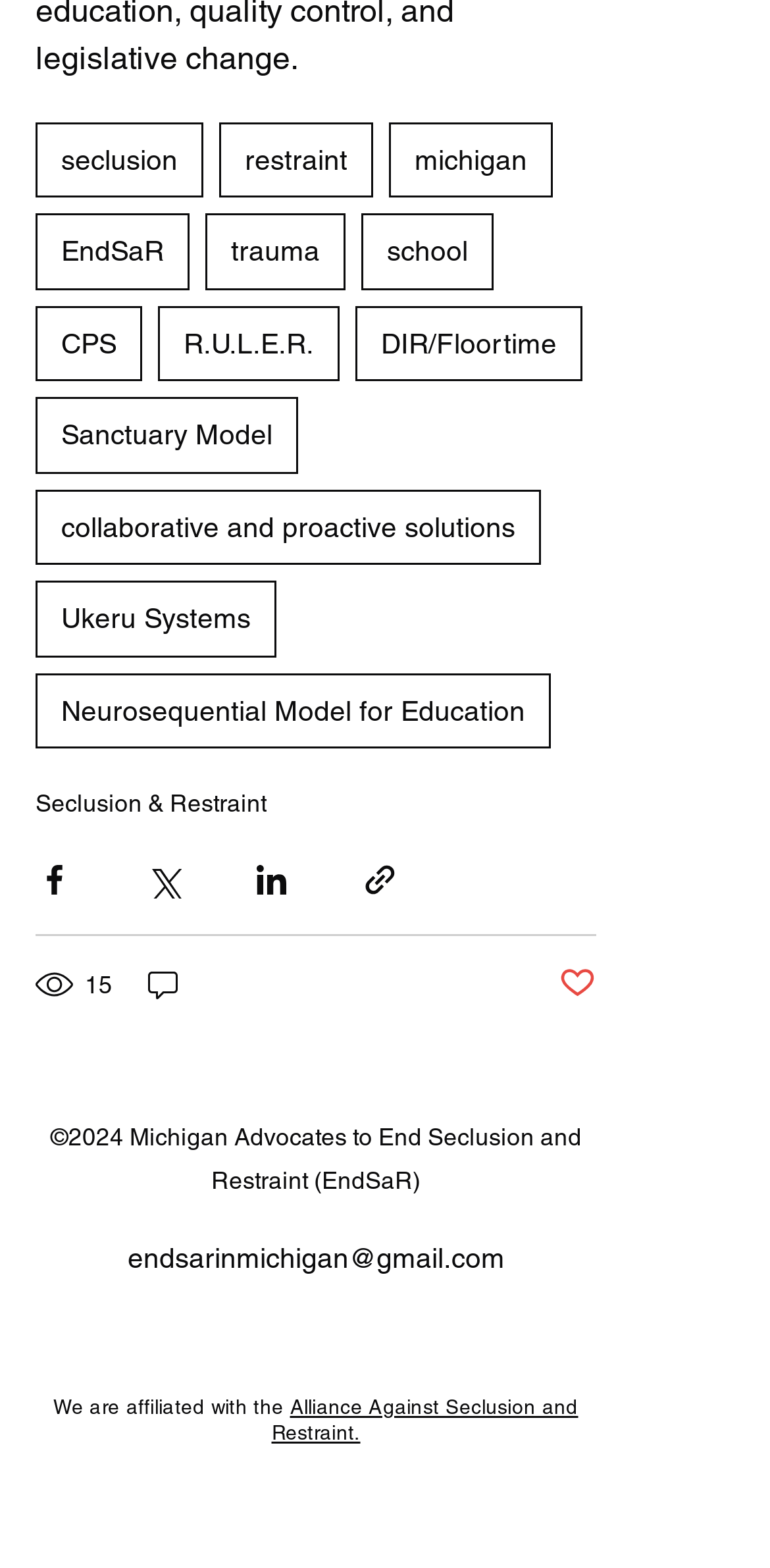What is the main topic of this webpage?
Provide a one-word or short-phrase answer based on the image.

Seclusion and Restraint